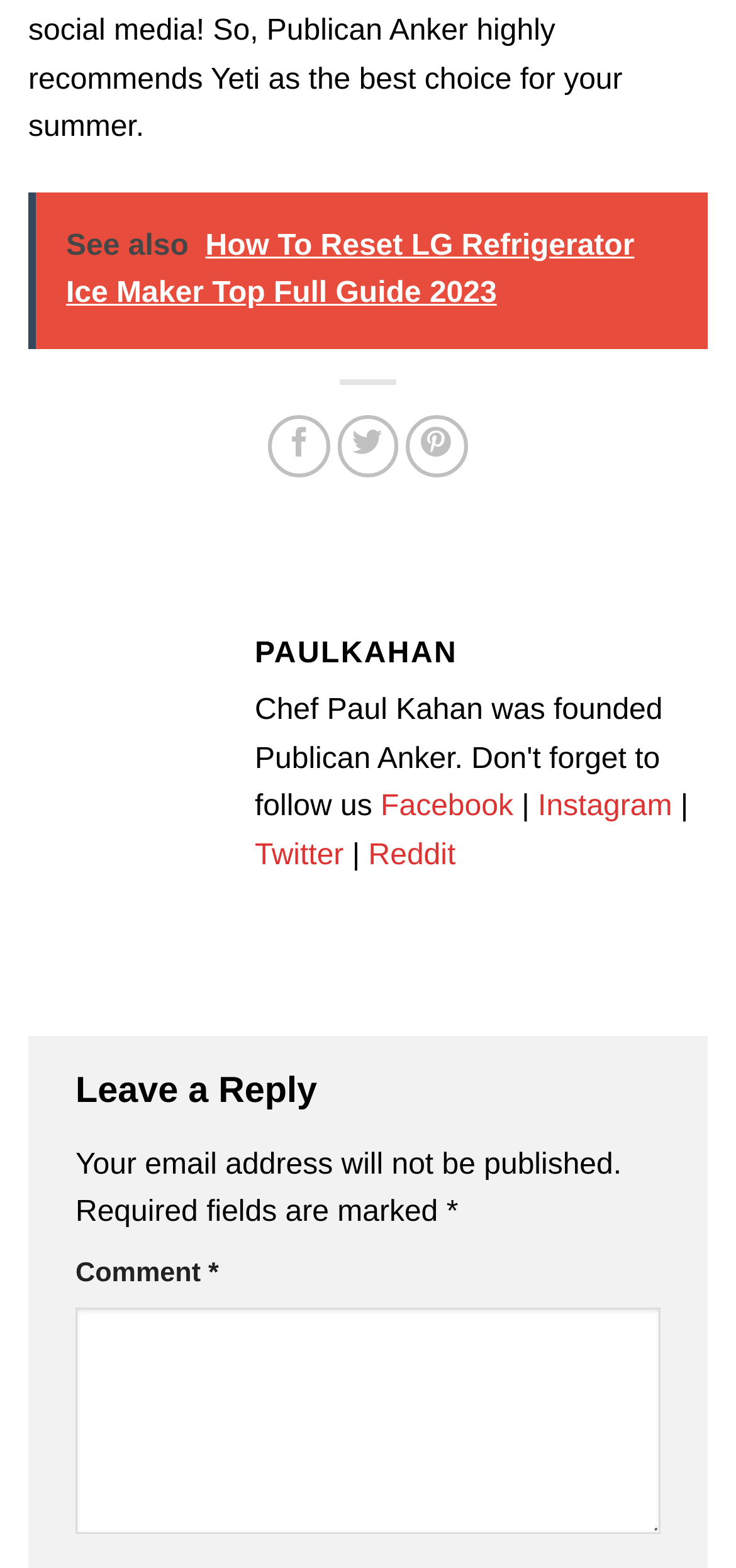Analyze the image and answer the question with as much detail as possible: 
How many social media platforms are linked?

There are five social media platforms linked on the webpage, including Facebook, Twitter, Instagram, Pinterest, and Reddit, which can be found in the form of links and icons.